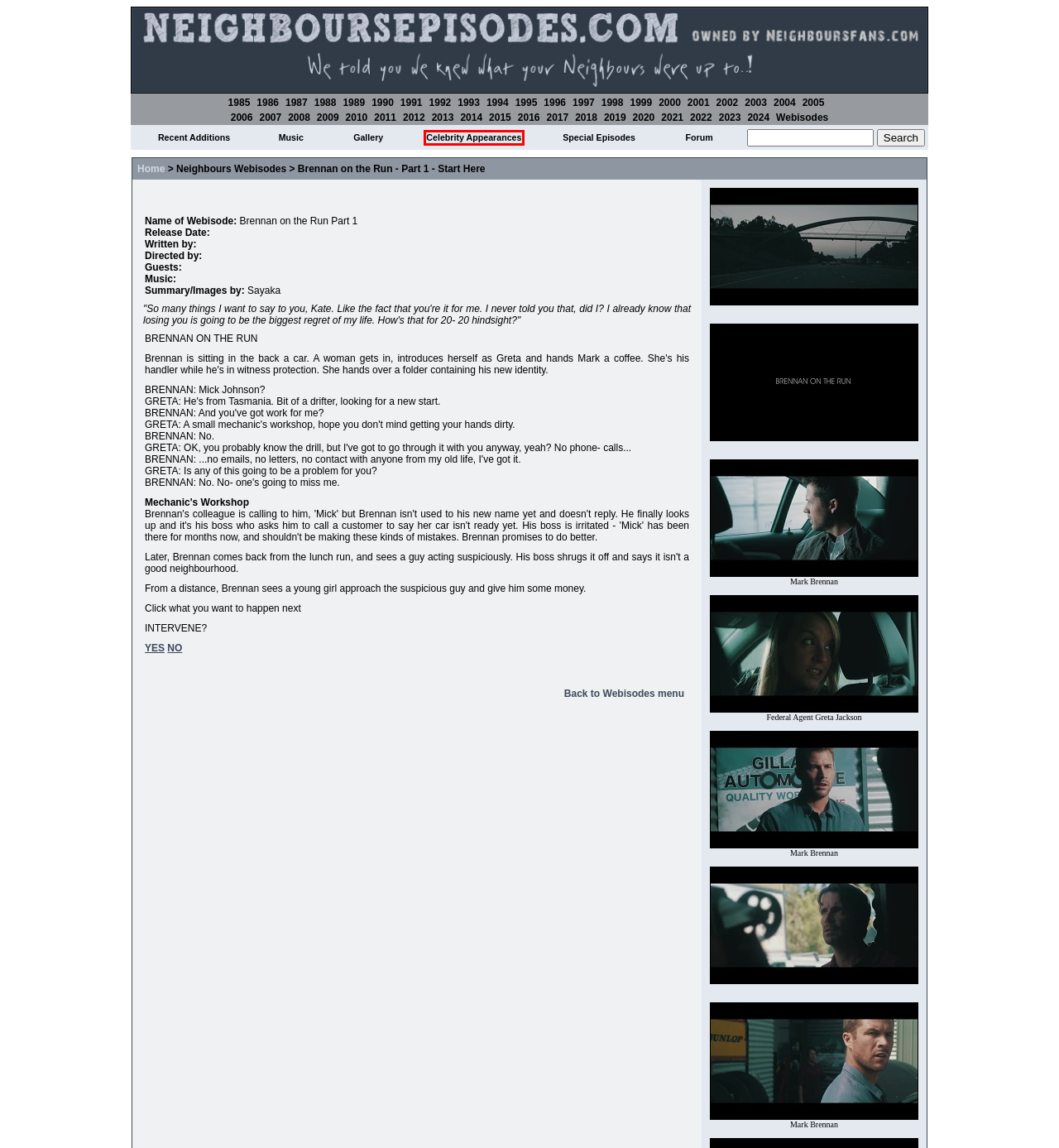You have a screenshot of a webpage with a red rectangle bounding box around an element. Identify the best matching webpage description for the new page that appears after clicking the element in the bounding box. The descriptions are:
A. Neighbours Episodes from 2021 - NeighboursEpisodes.com
B. Neighbours Episodes from 2023 - NeighboursEpisodes.com
C. Irresistible Entertainment | Fremantle
D. Neighbours Image Gallery
E. Celebrity appearances in Neighbours - Neighbours Episodes.com
F. Neighbours Episodes from 2012 - NeighboursEpisodes.com
G. Neighbours Episodes.com - The largest collection of detailed Neighbours Episode Summaries
H. Neighbours Episodes from 2009 - NeighboursEpisodes.com

E